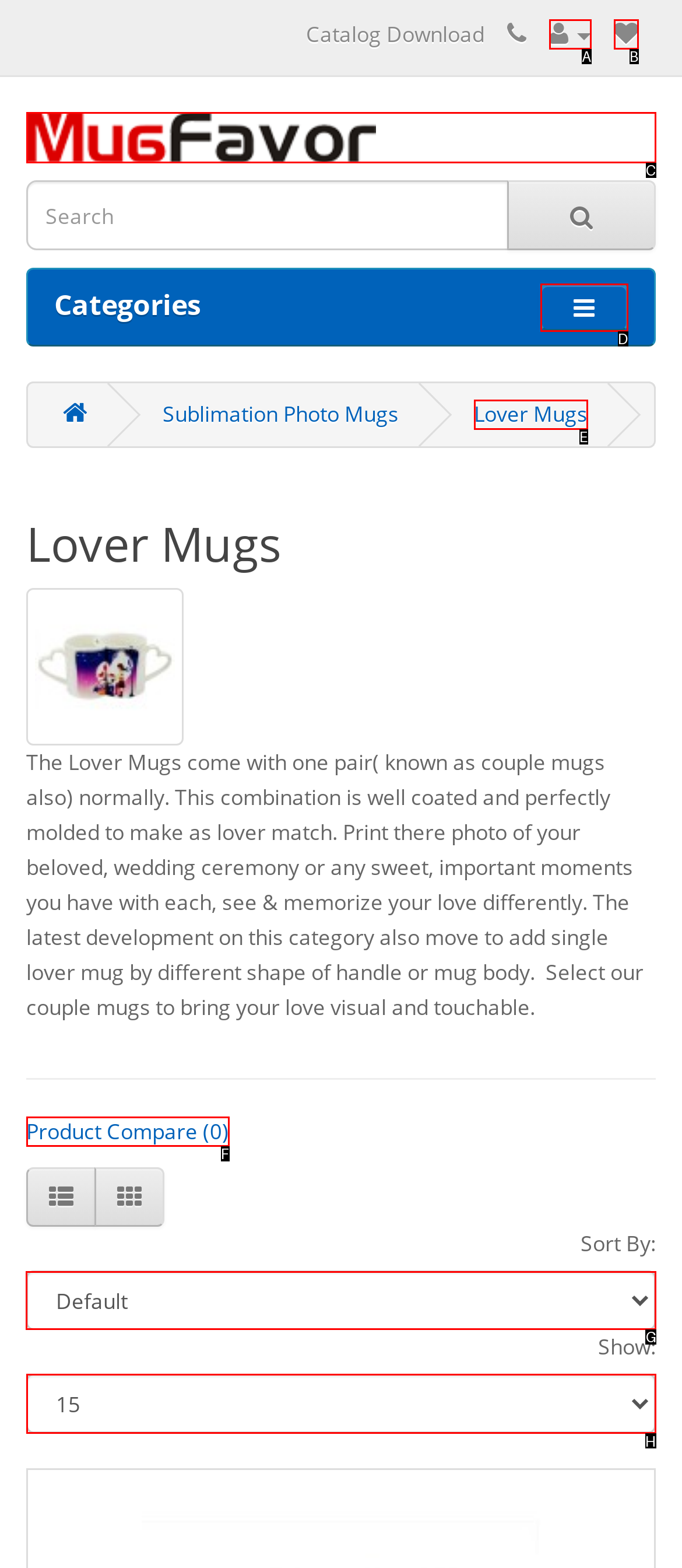Tell me which one HTML element I should click to complete the following task: Sort products by
Answer with the option's letter from the given choices directly.

G